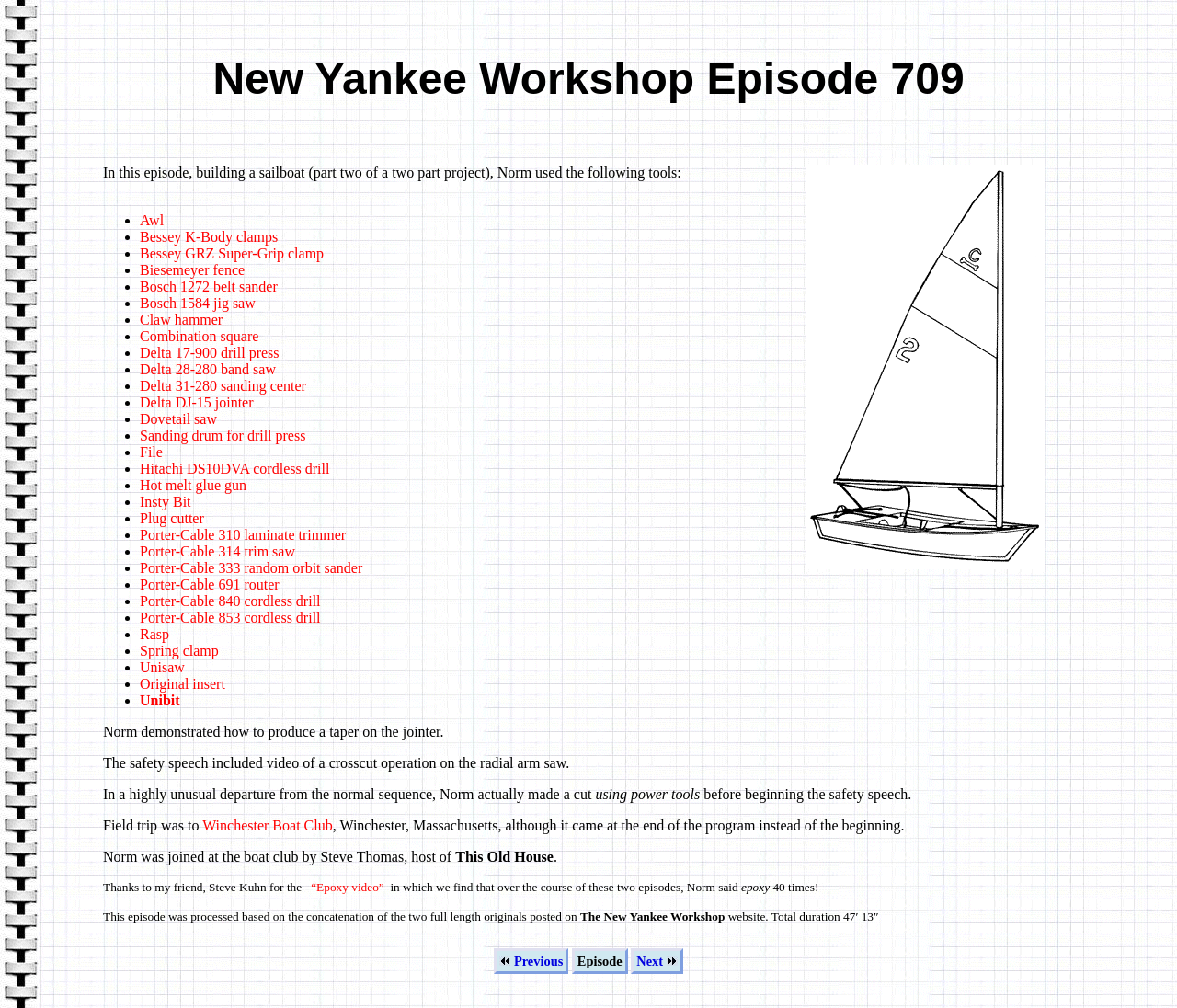Using the provided description Winchester Boat Club, find the bounding box coordinates for the UI element. Provide the coordinates in (top-left x, top-left y, bottom-right x, bottom-right y) format, ensuring all values are between 0 and 1.

[0.172, 0.811, 0.283, 0.827]